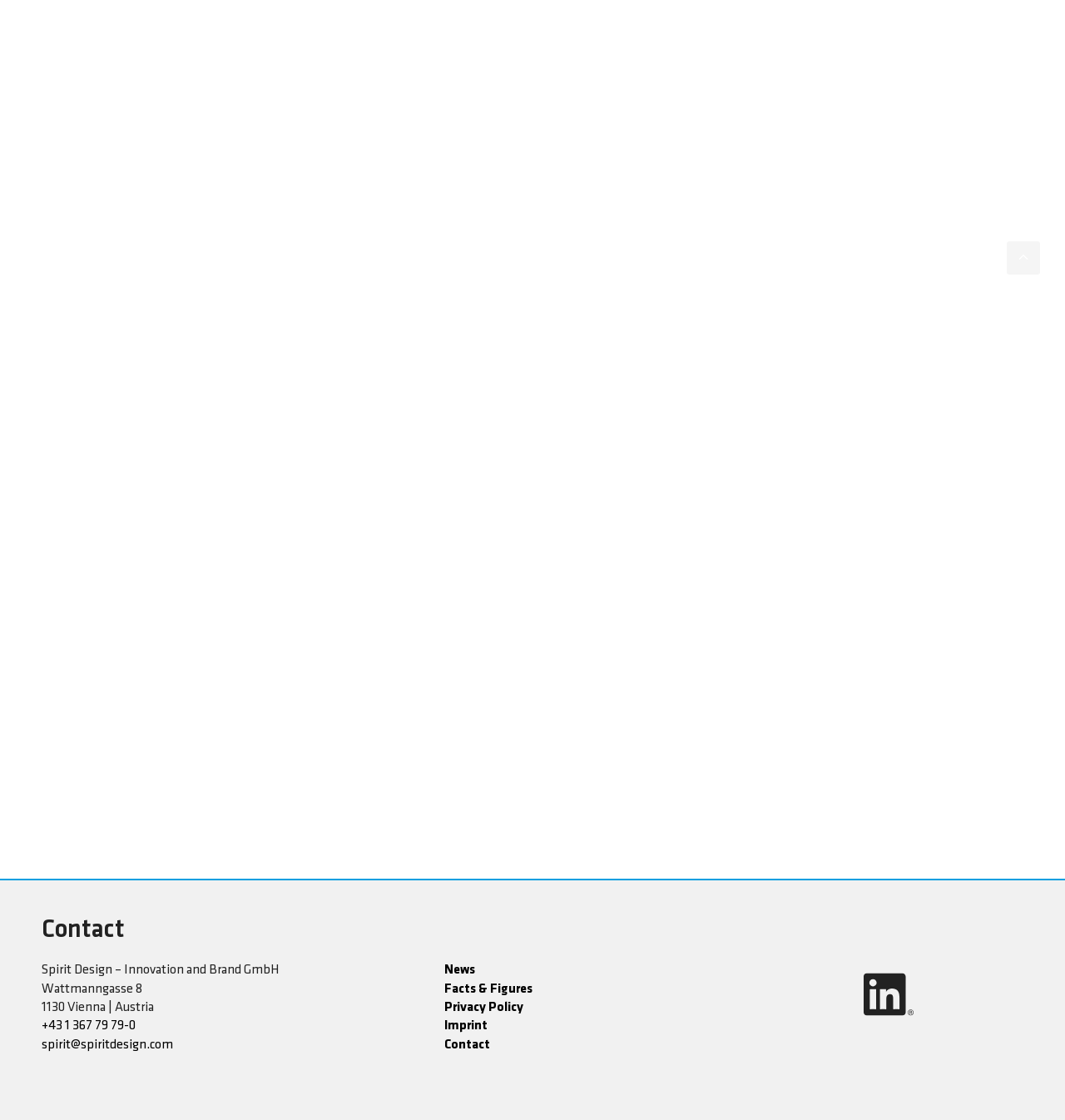Determine the bounding box coordinates for the area that should be clicked to carry out the following instruction: "View the Carr-e Prototyp image".

[0.508, 0.326, 0.961, 0.614]